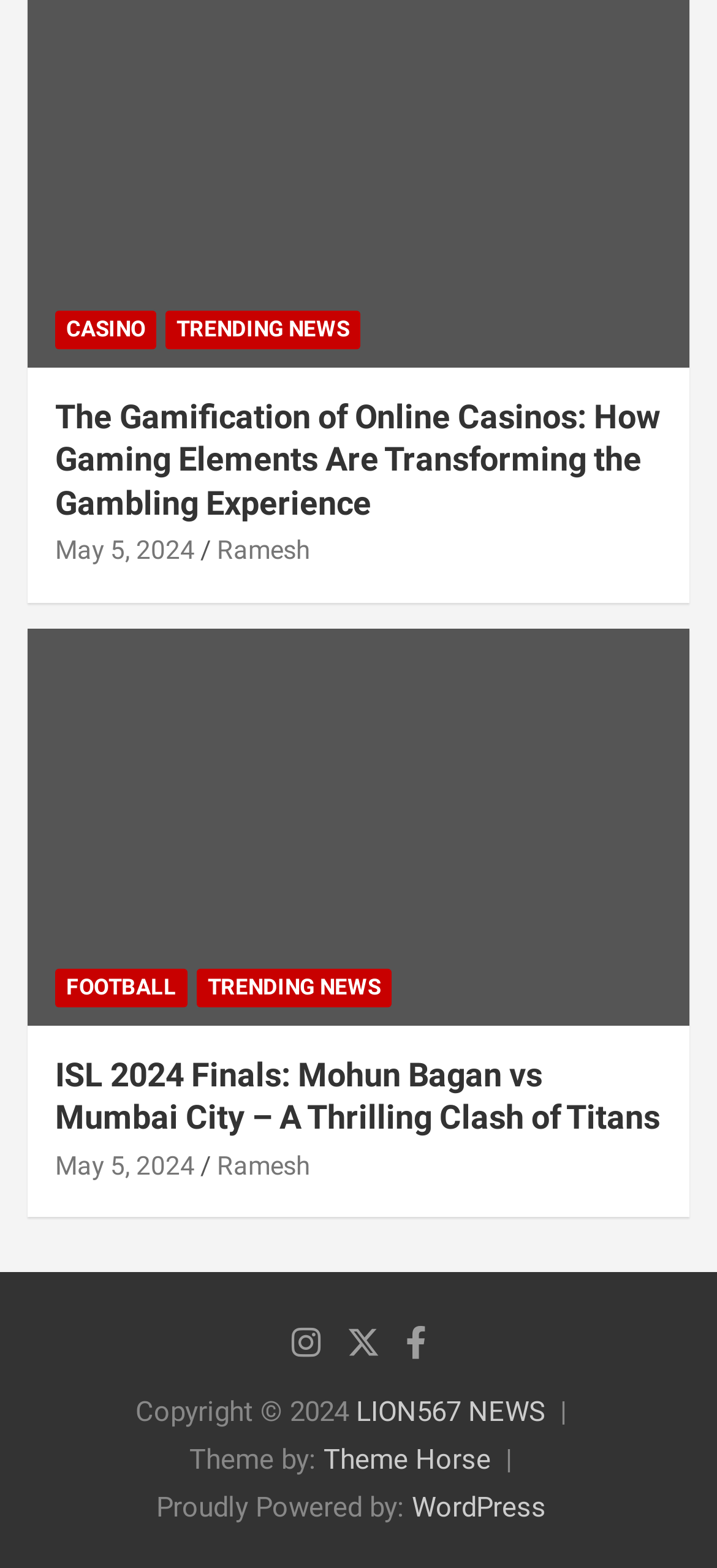Who is the author of the article about ISL 2024 Finals?
Use the screenshot to answer the question with a single word or phrase.

Ramesh